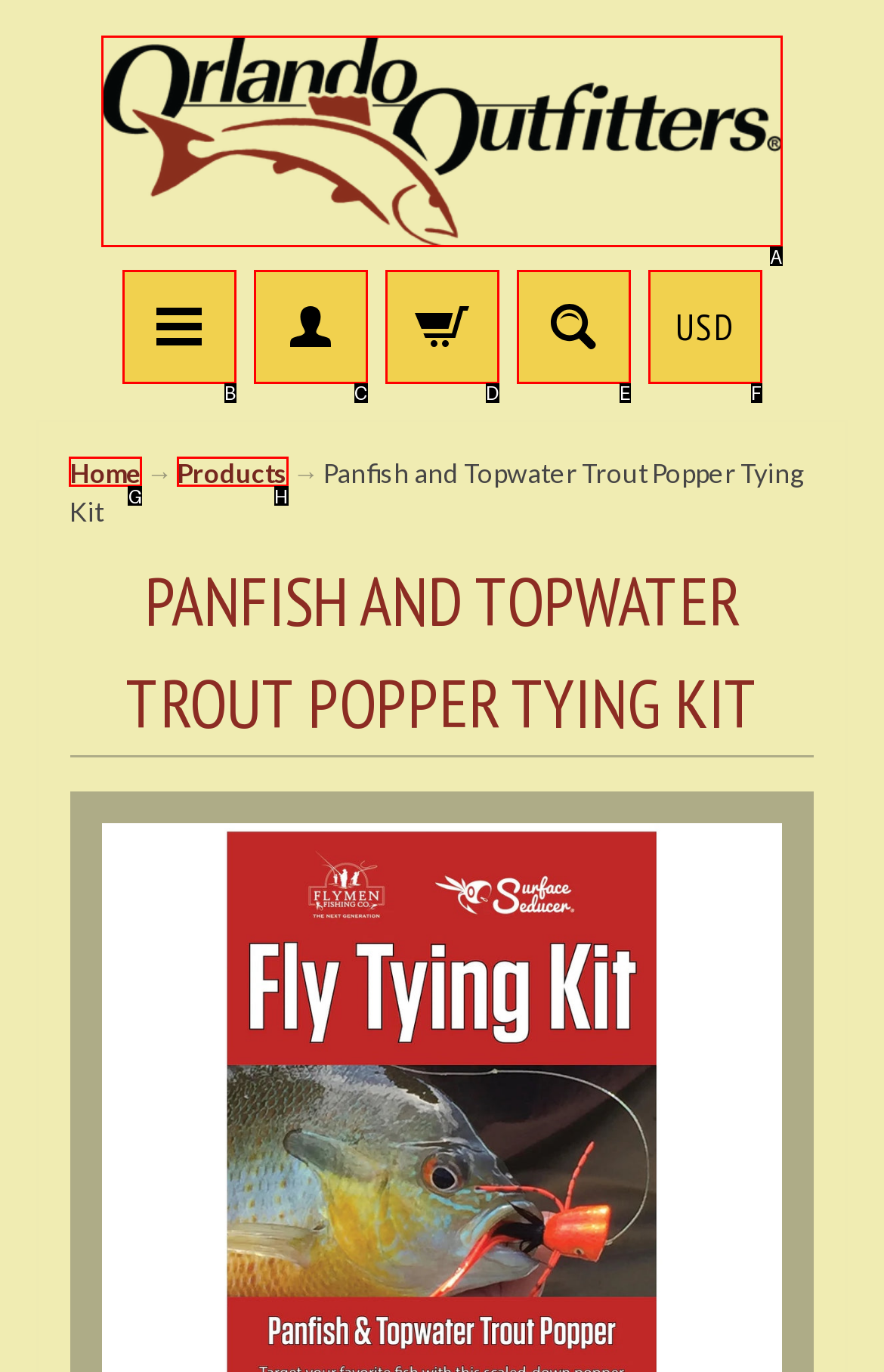Determine the letter of the UI element that will complete the task: go to Orlando Outfitters
Reply with the corresponding letter.

A